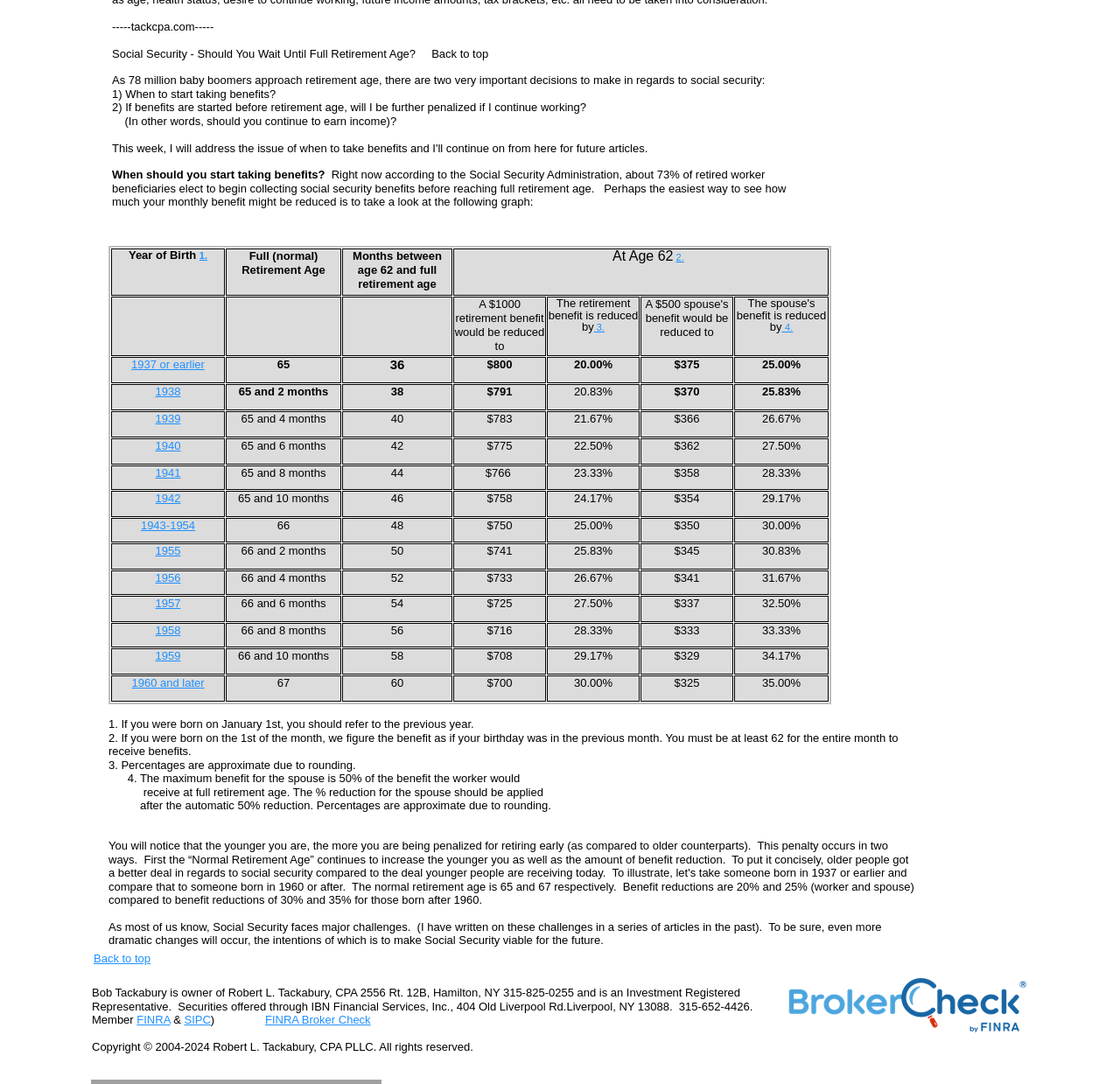Use a single word or phrase to answer the question:
What is the purpose of the table on this webpage?

To show benefit reduction